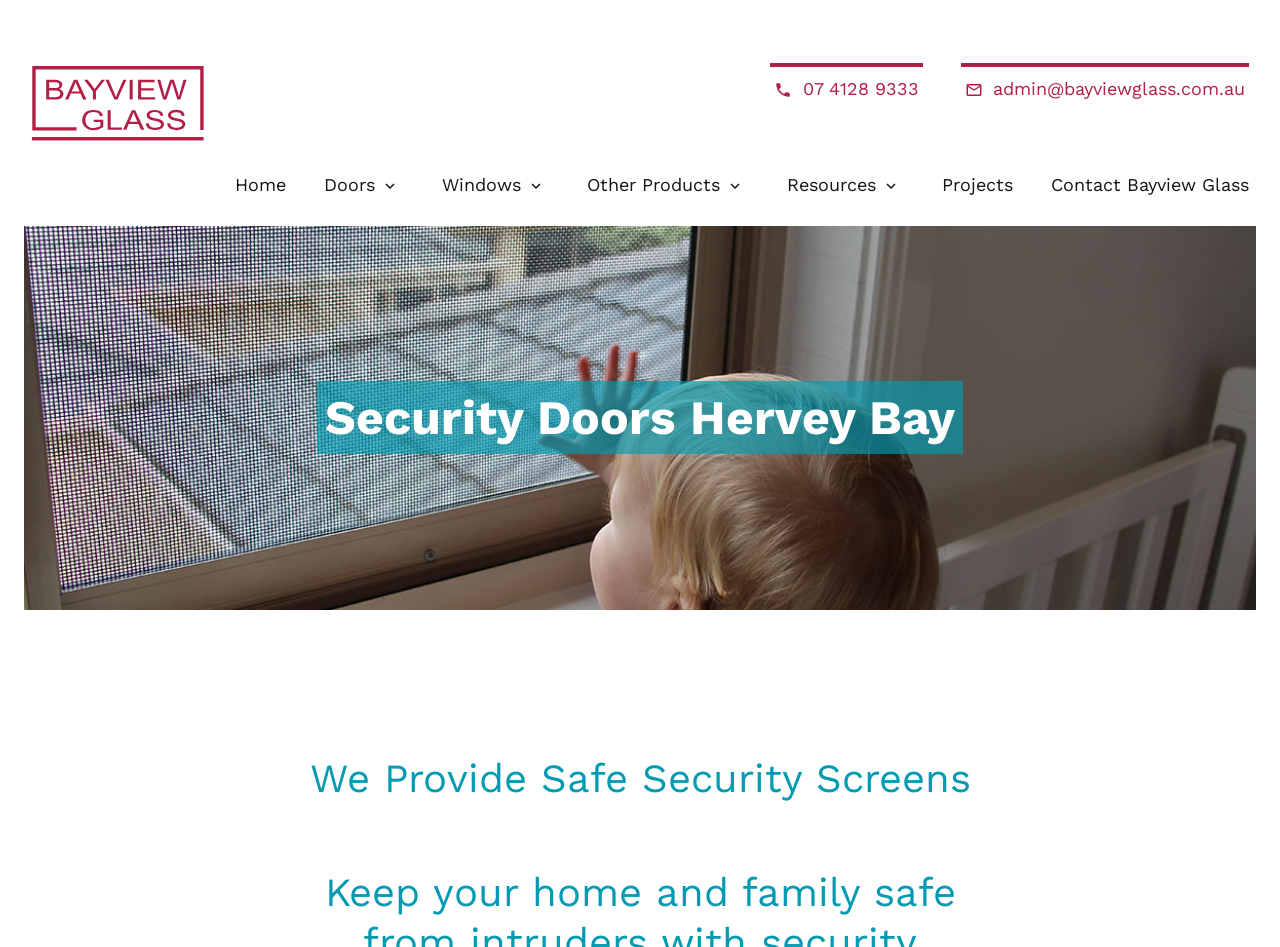Identify the bounding box coordinates of the section to be clicked to complete the task described by the following instruction: "Call the phone number". The coordinates should be four float numbers between 0 and 1, formatted as [left, top, right, bottom].

[0.589, 0.068, 0.733, 0.12]